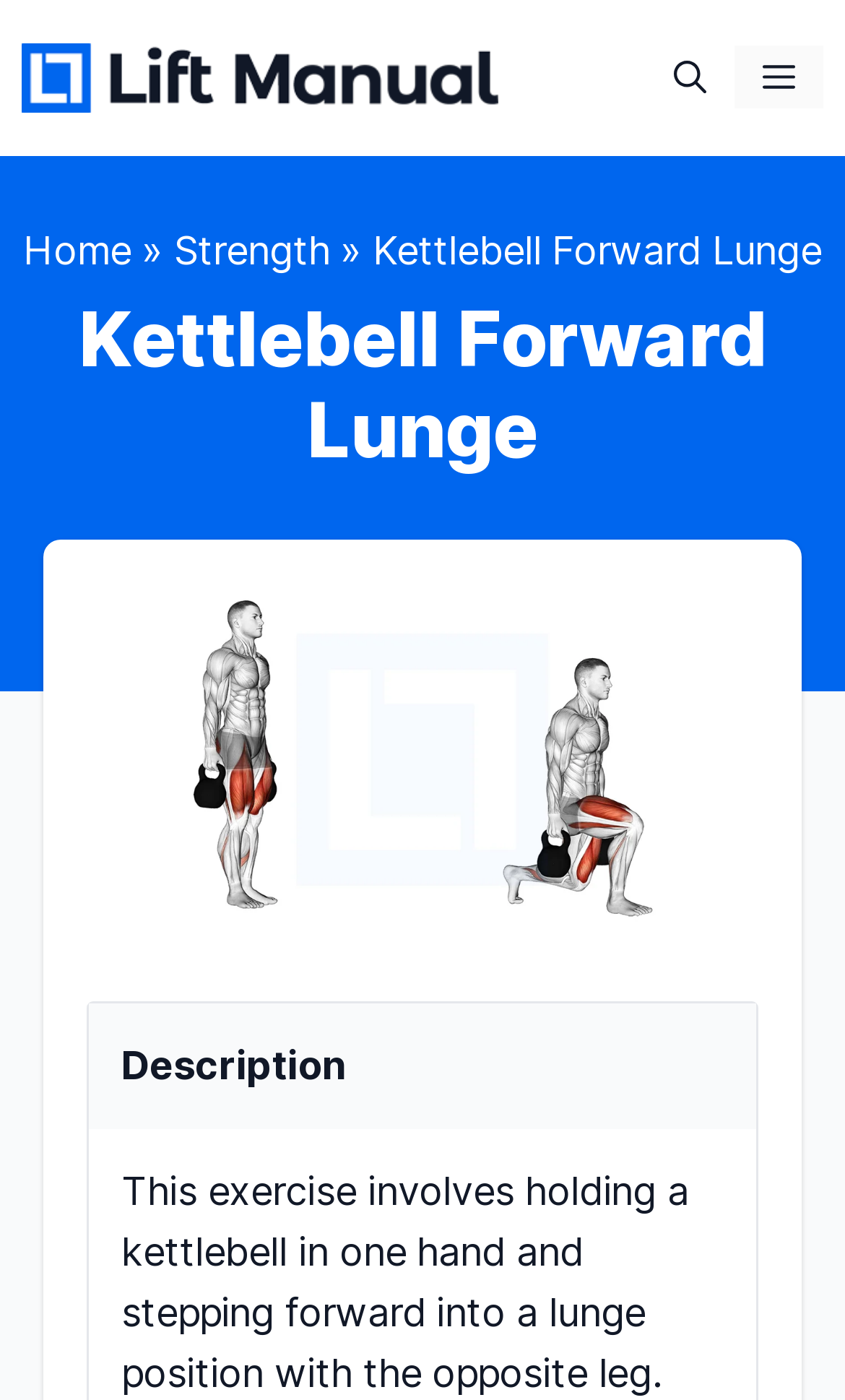Please determine and provide the text content of the webpage's heading.

Kettlebell Forward Lunge